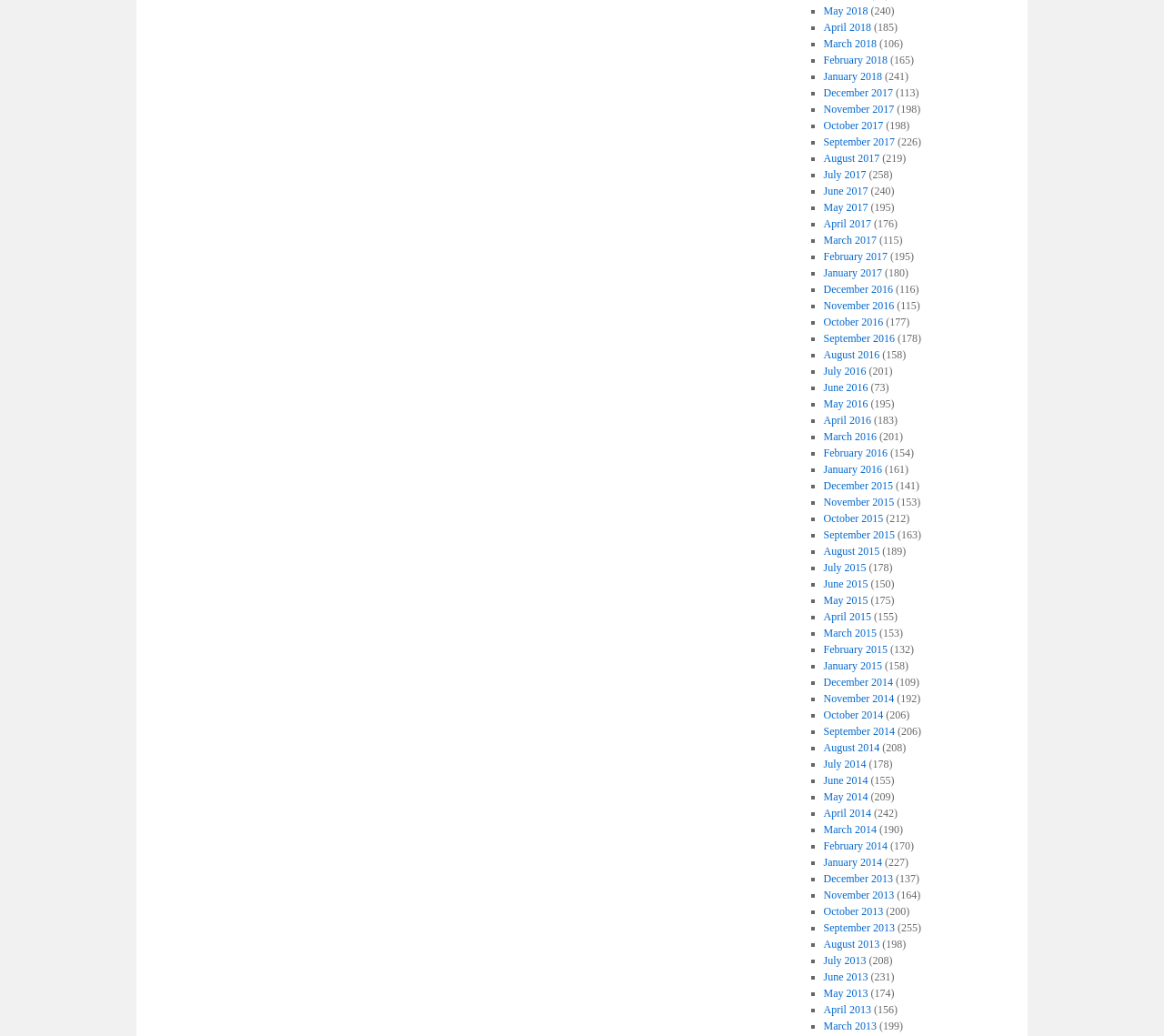Identify the bounding box coordinates of the region I need to click to complete this instruction: "Get app support".

None